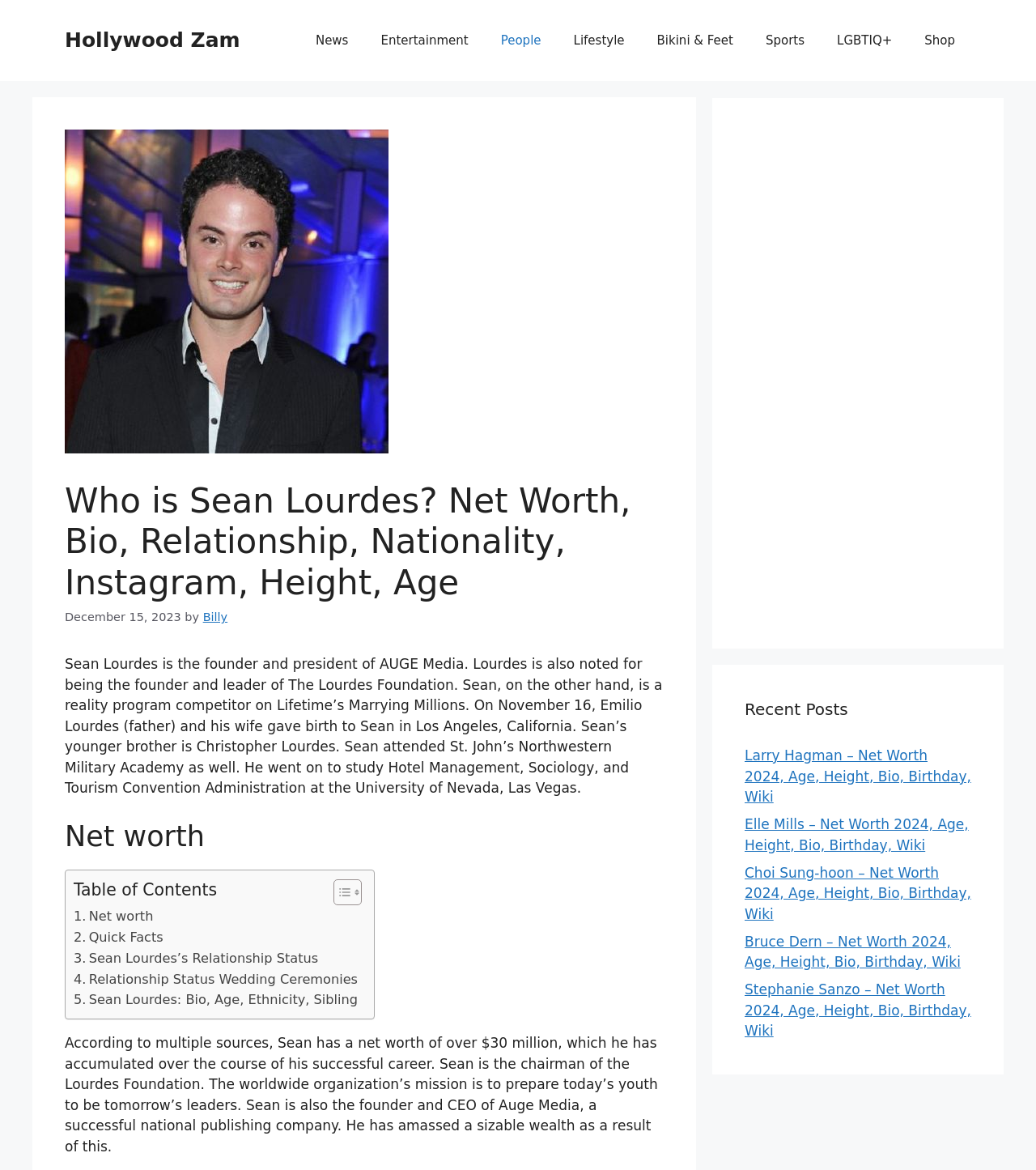Bounding box coordinates are specified in the format (top-left x, top-left y, bottom-right x, bottom-right y). All values are floating point numbers bounded between 0 and 1. Please provide the bounding box coordinate of the region this sentence describes: Net worth

[0.071, 0.774, 0.148, 0.792]